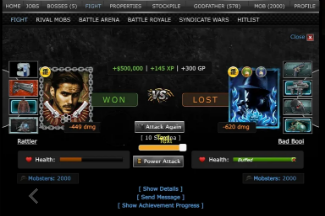How much damage did Bad Boo sustain?
Look at the screenshot and respond with one word or a short phrase.

630